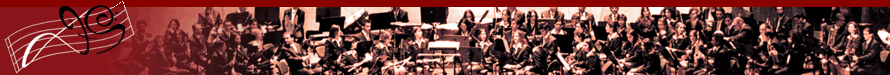Offer a comprehensive description of the image.

The image features a vibrant and dynamic representation of the Filarmonica Sestrese, a notable musical association established in 1845 in Genoa, Italy. The backdrop, infused with shades of red, exudes a sense of passion and energy, suggesting a live performance atmosphere. Prominently displayed is a stylized musical motif, intertwining the visual with the essence of music.

In the foreground, a large orchestra is captured, its members engrossed in their performance, showcasing a variety of instruments typical of symphonic ensembles. This visual highlights the association's rich history of musical engagement and cultural contribution, underscoring its aim to educate musicians and perform diverse music genres, including symphonies and jazz. The image embodies the spirit of community and collaboration inherent to the Filarmonica Sestrese, inviting viewers to appreciate the depth of its musical legacy.